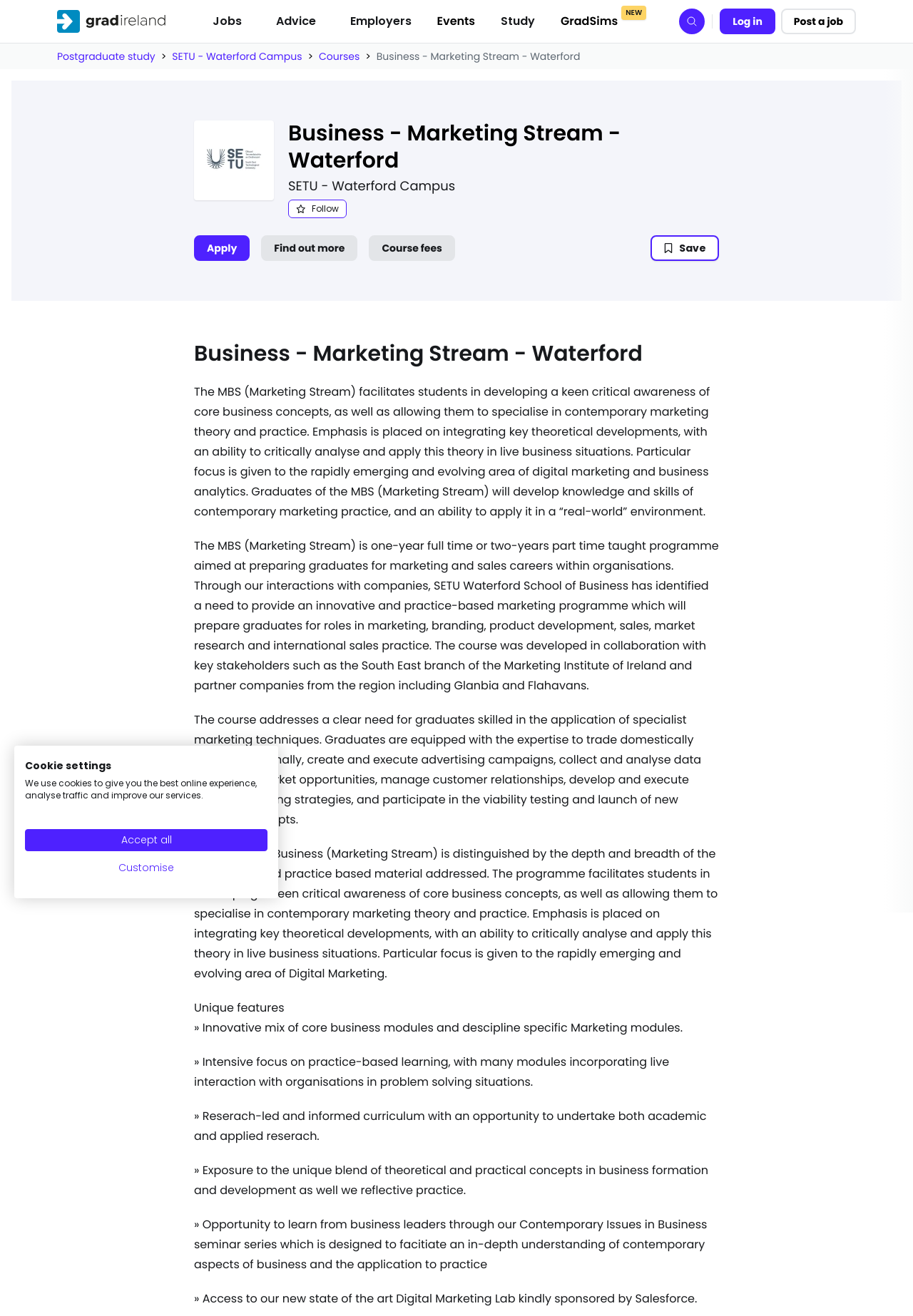Provide the bounding box coordinates of the HTML element this sentence describes: "SETU - Waterford Campus".

[0.189, 0.037, 0.331, 0.048]